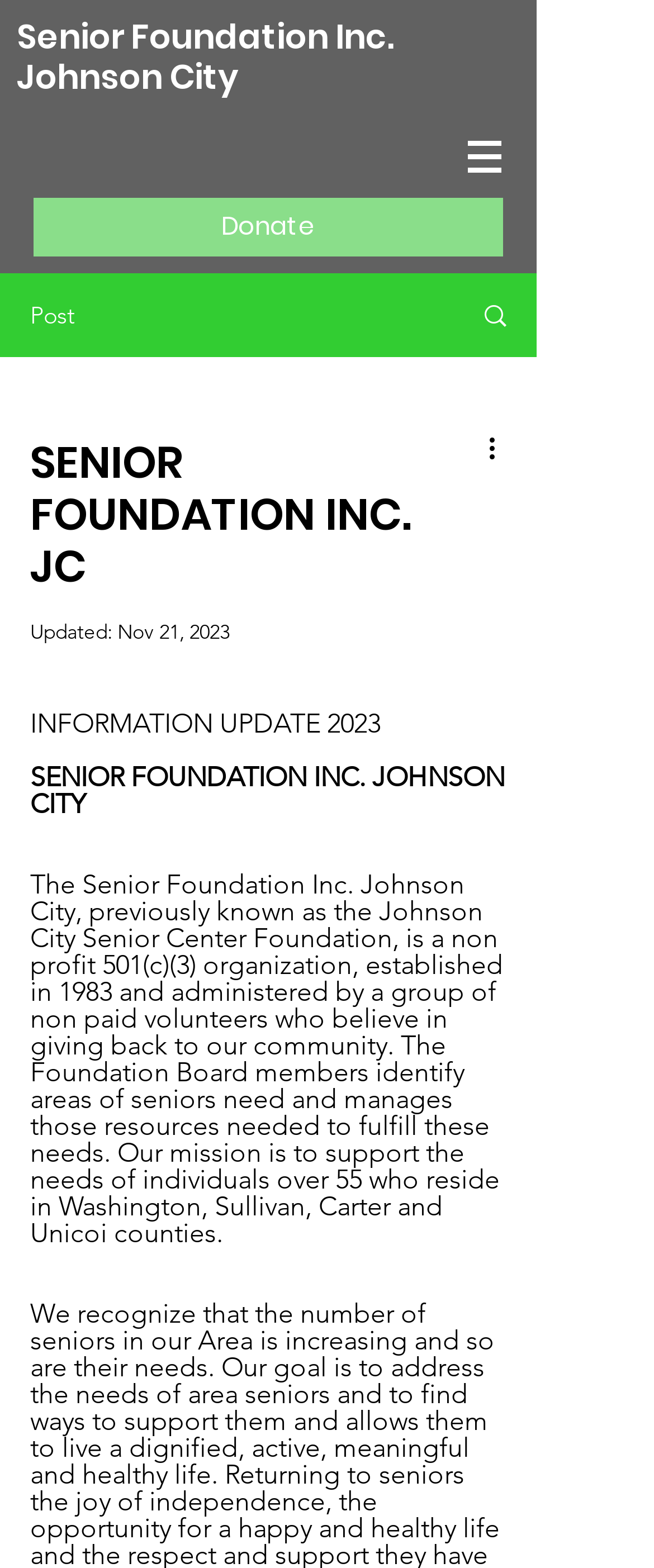Predict the bounding box coordinates of the UI element that matches this description: "Senior Foundation Inc. Johnson City". The coordinates should be in the format [left, top, right, bottom] with each value between 0 and 1.

[0.026, 0.009, 0.603, 0.064]